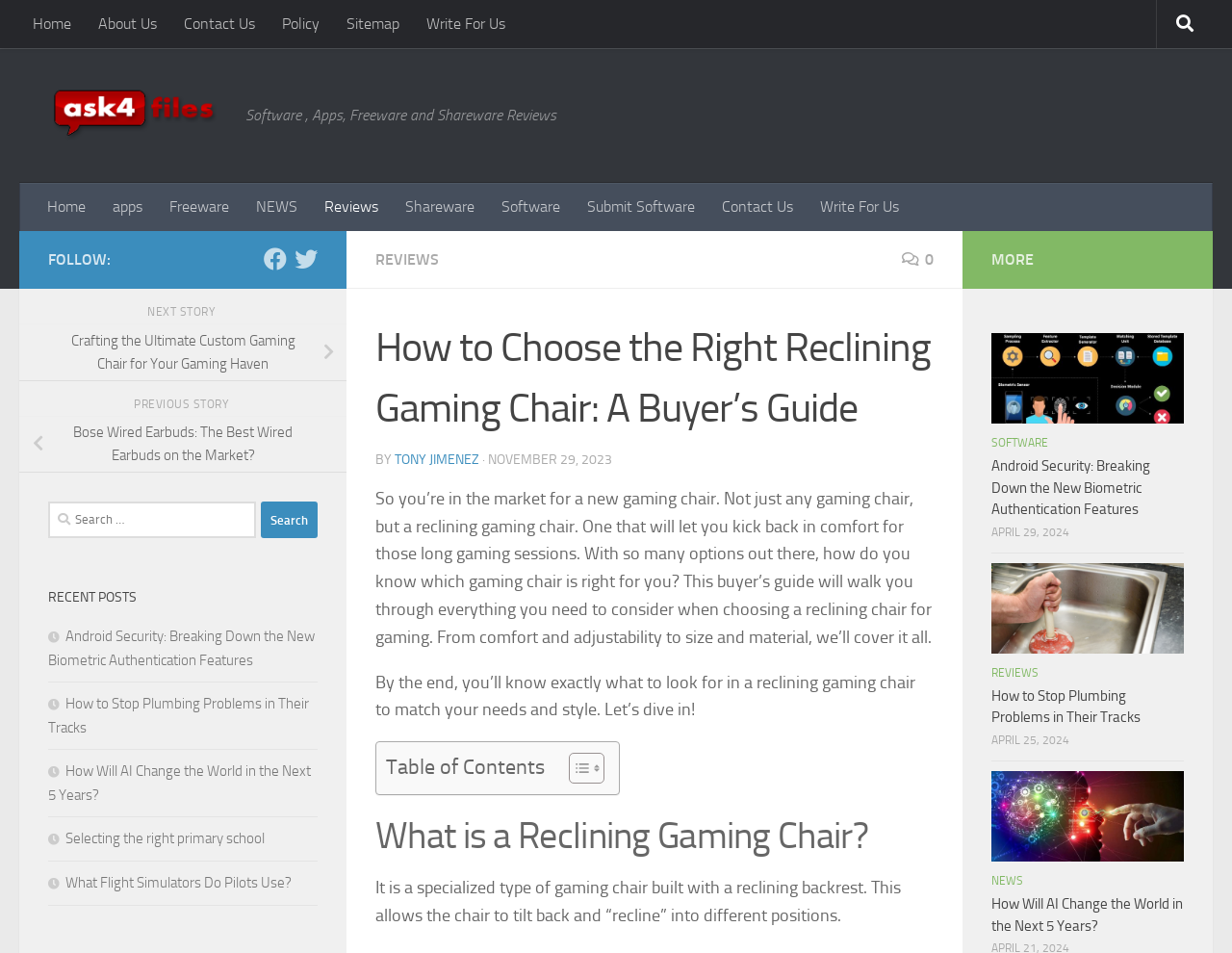Specify the bounding box coordinates of the area to click in order to execute this command: 'Post a comment'. The coordinates should consist of four float numbers ranging from 0 to 1, and should be formatted as [left, top, right, bottom].

None